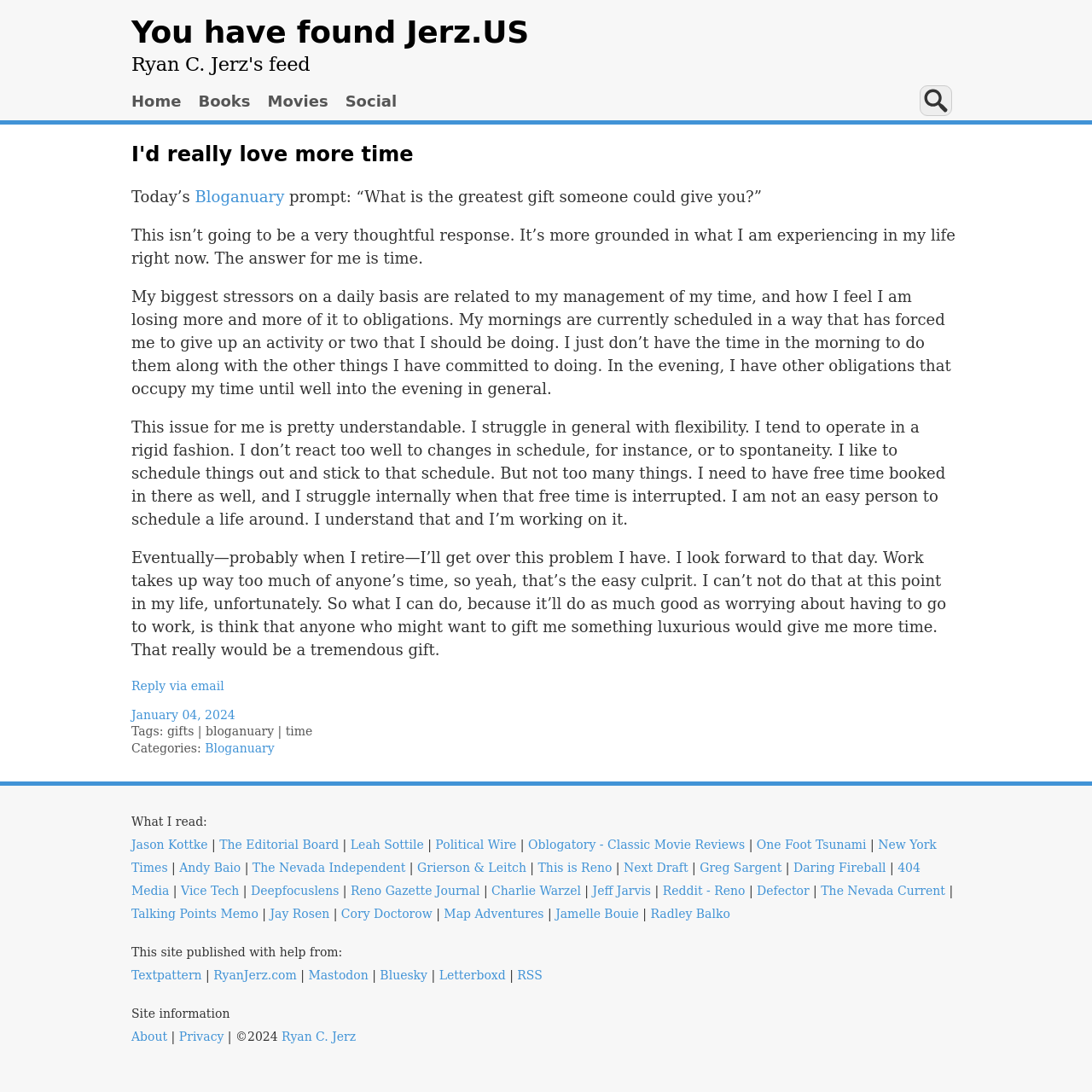Observe the image and answer the following question in detail: How does the author feel about spontaneity?

The author mentions that they tend to operate in a rigid fashion and don't react too well to changes in schedule or spontaneity, indicating that they struggle with it.